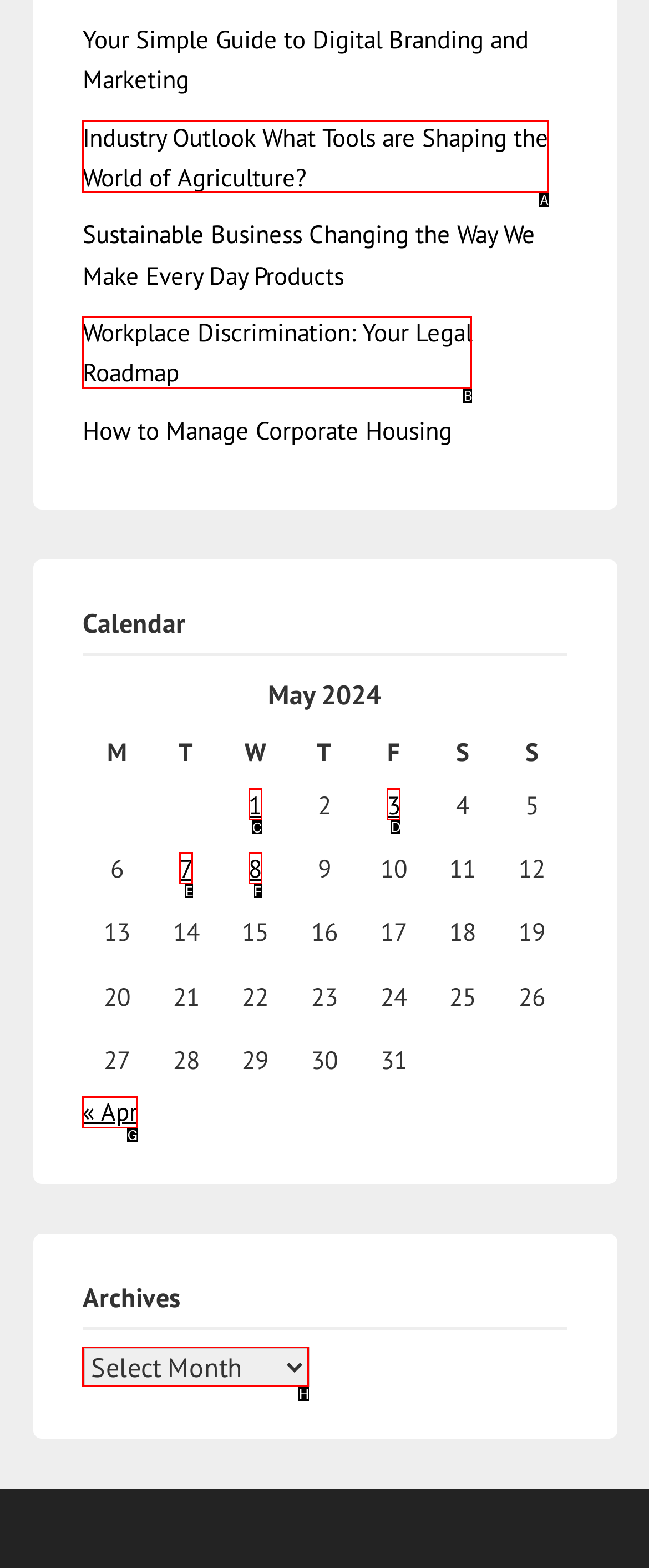Select the letter of the UI element that matches this task: View posts published on May 3, 2024
Provide the answer as the letter of the correct choice.

D